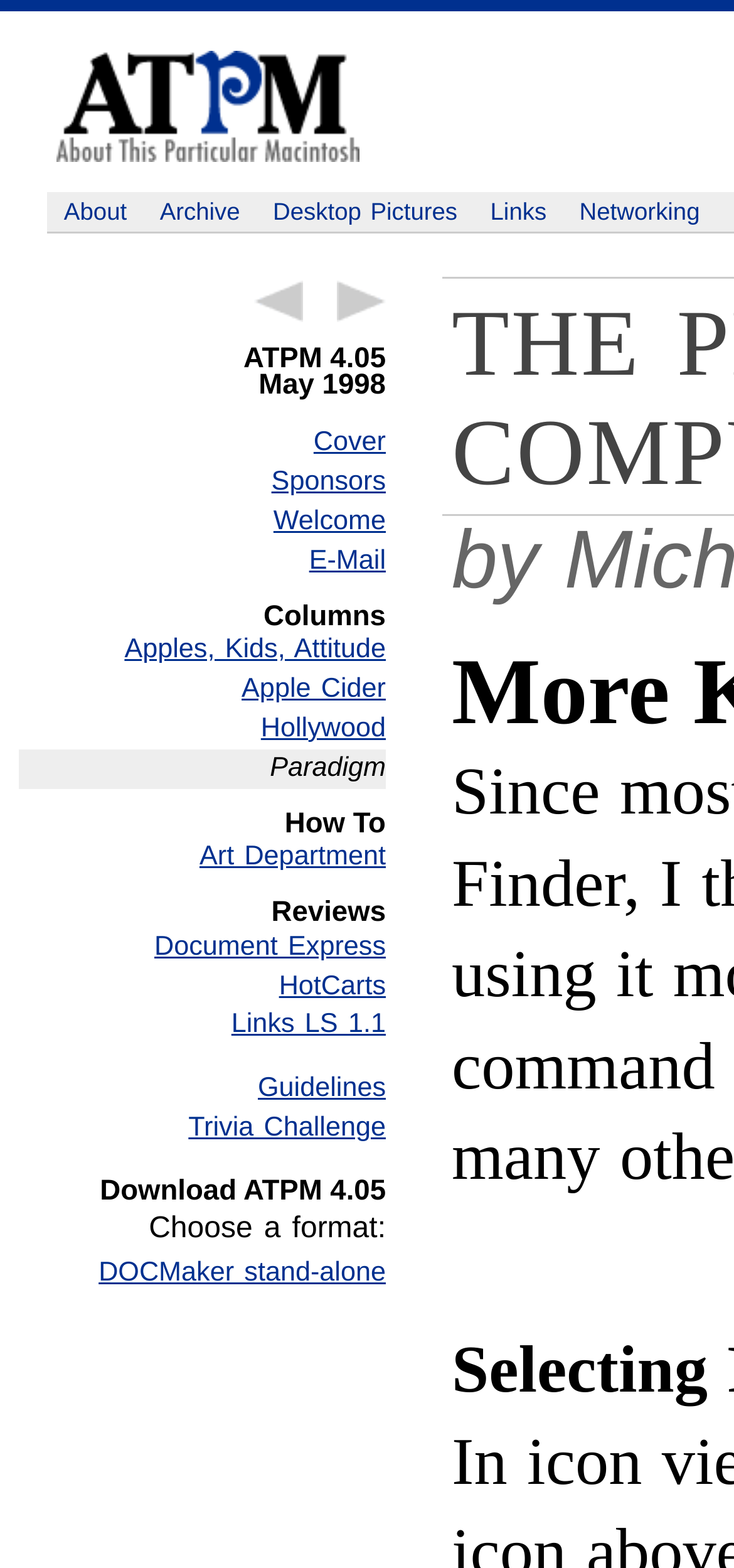Please identify the bounding box coordinates of the element I need to click to follow this instruction: "download docmaker stand-alone".

[0.026, 0.8, 0.526, 0.825]